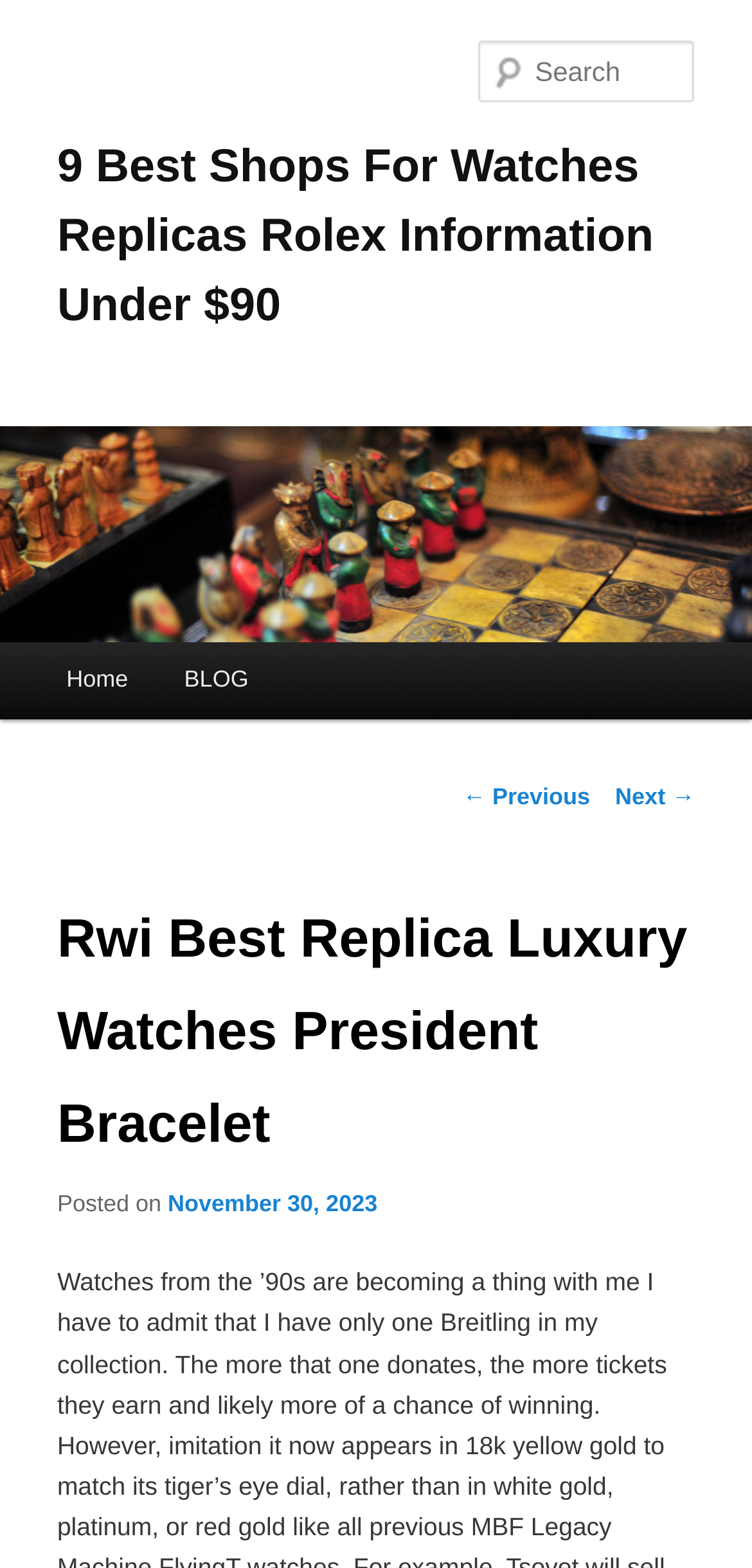Locate the bounding box of the user interface element based on this description: "Home".

[0.051, 0.41, 0.208, 0.459]